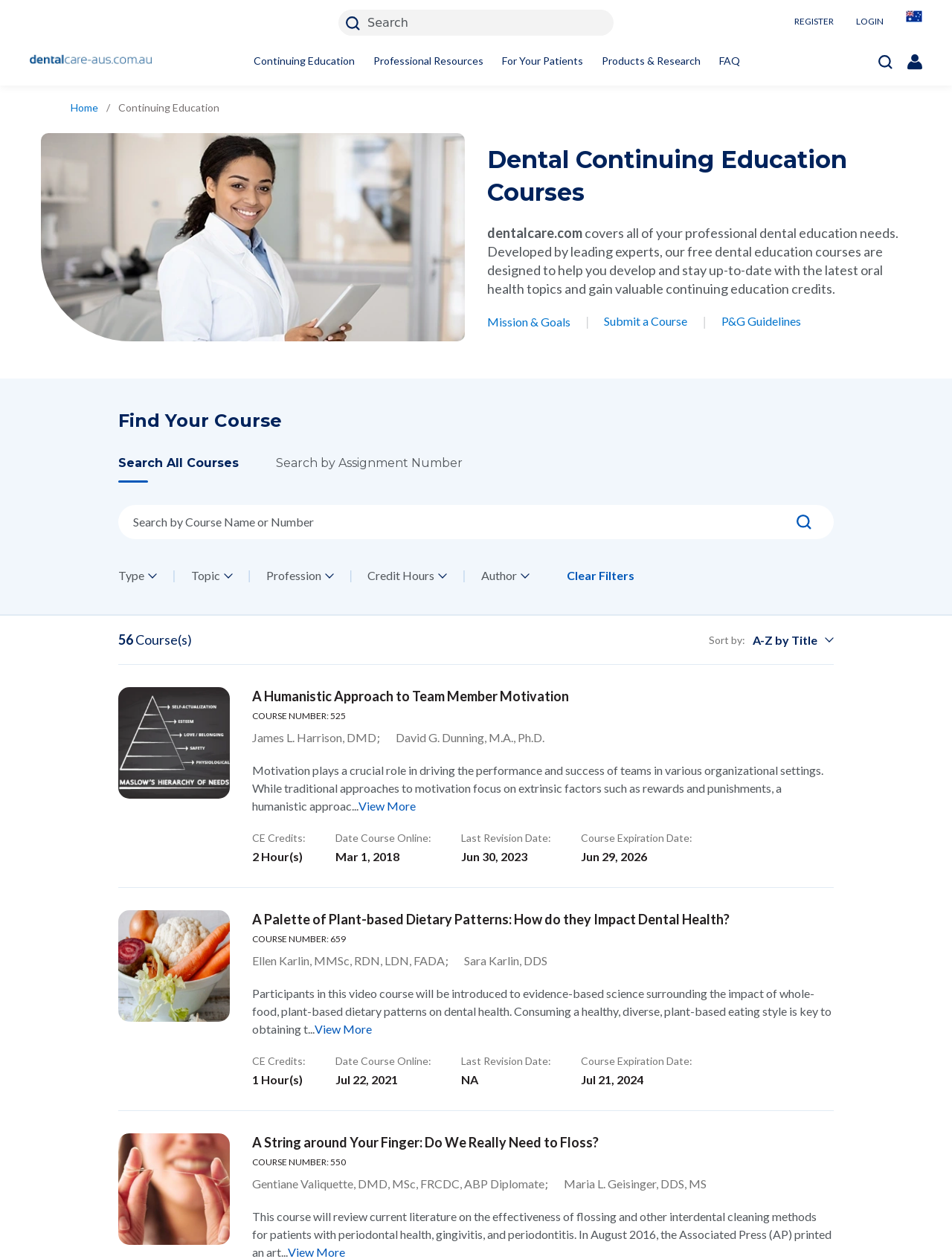Provide a brief response using a word or short phrase to this question:
What is the credit hour for the first course listed?

2 Hour(s)